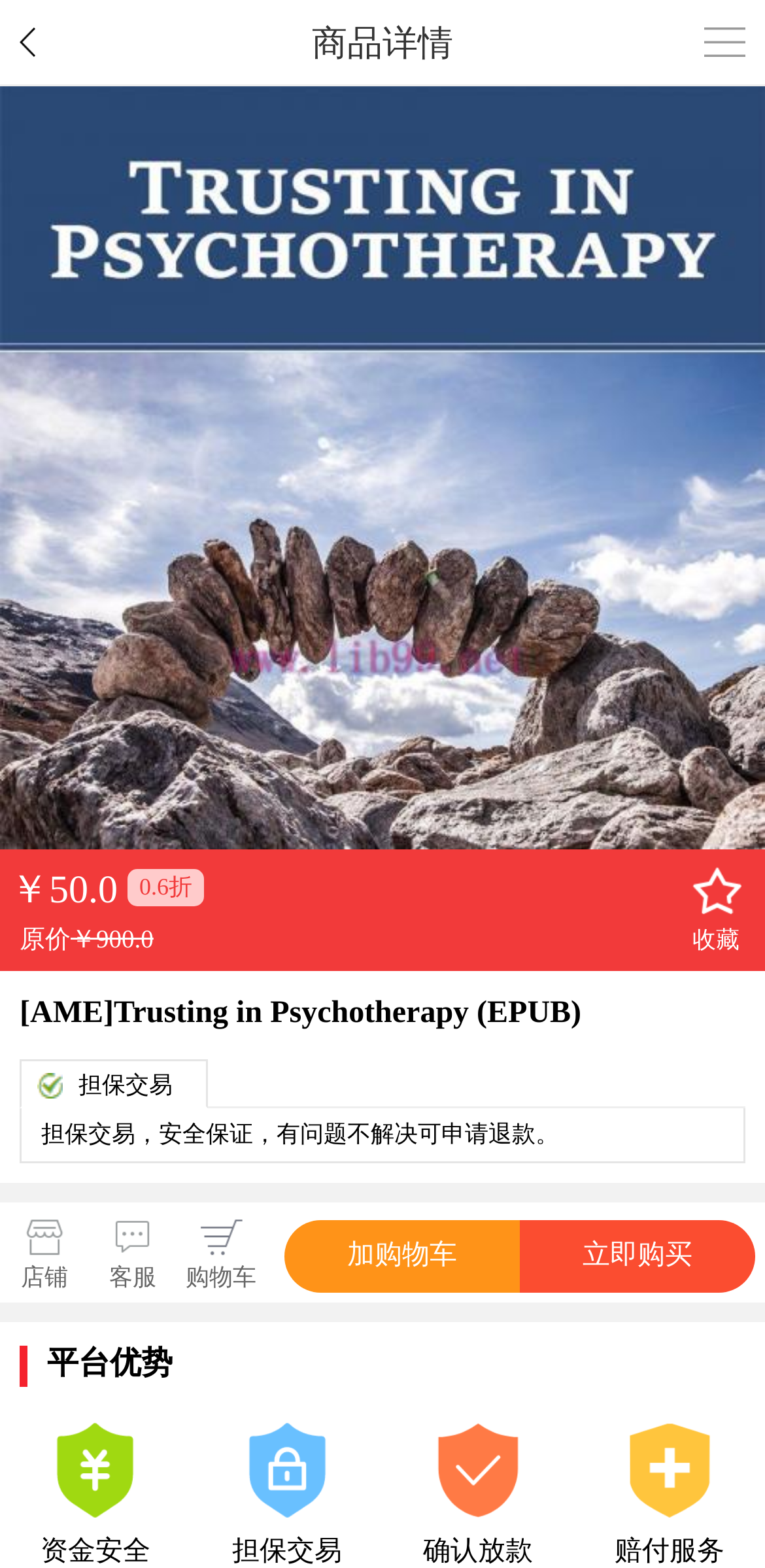Determine the bounding box coordinates of the region that needs to be clicked to achieve the task: "Read the latest news and updates".

None